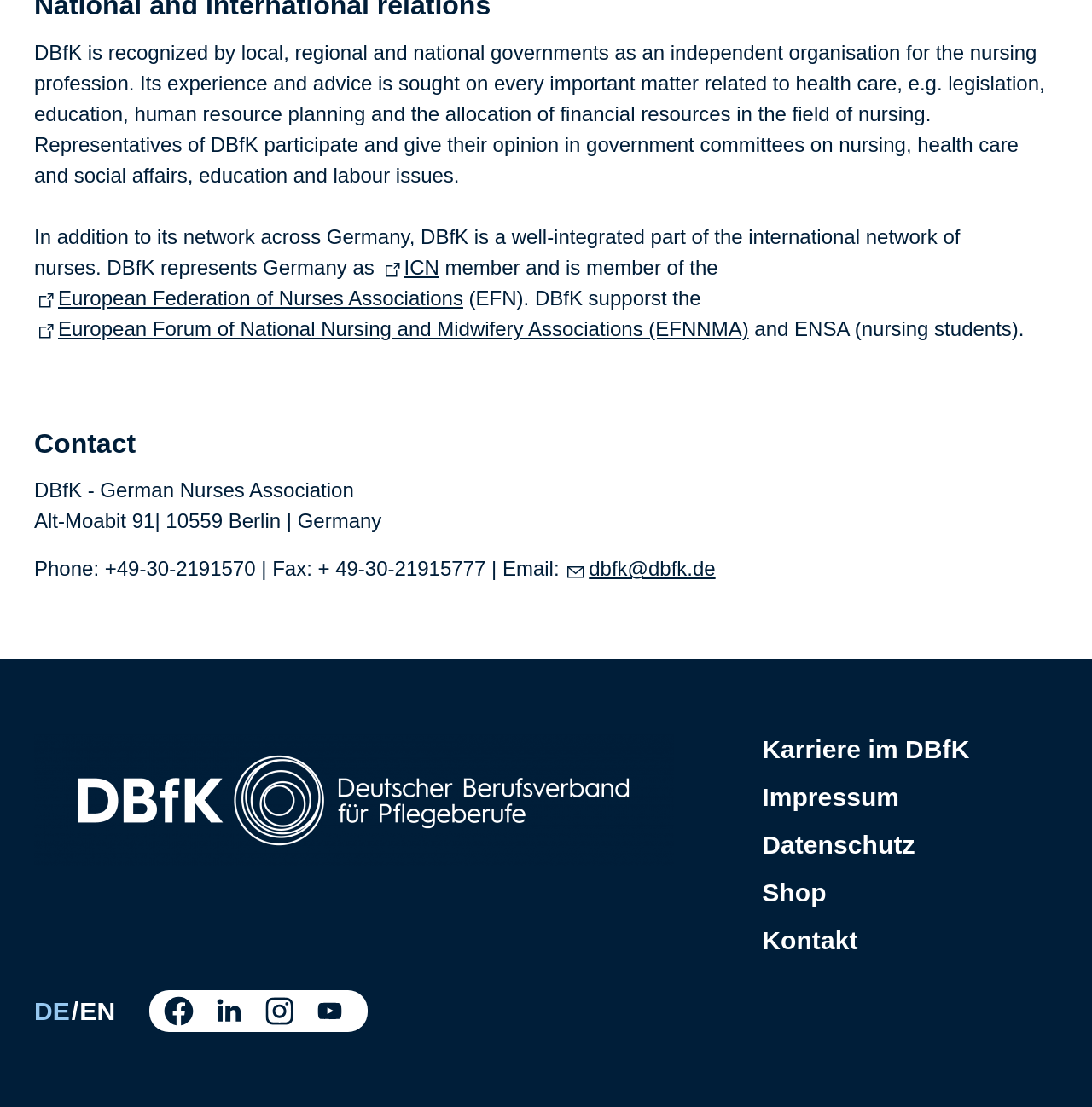What social media platforms can DBfK be found on?
Provide a detailed answer to the question using information from the image.

The buttons with IDs 306, 308, 310, and 312 indicate that DBfK has a presence on Facebook, LinkedIn, Instagram, and Youtube, respectively.